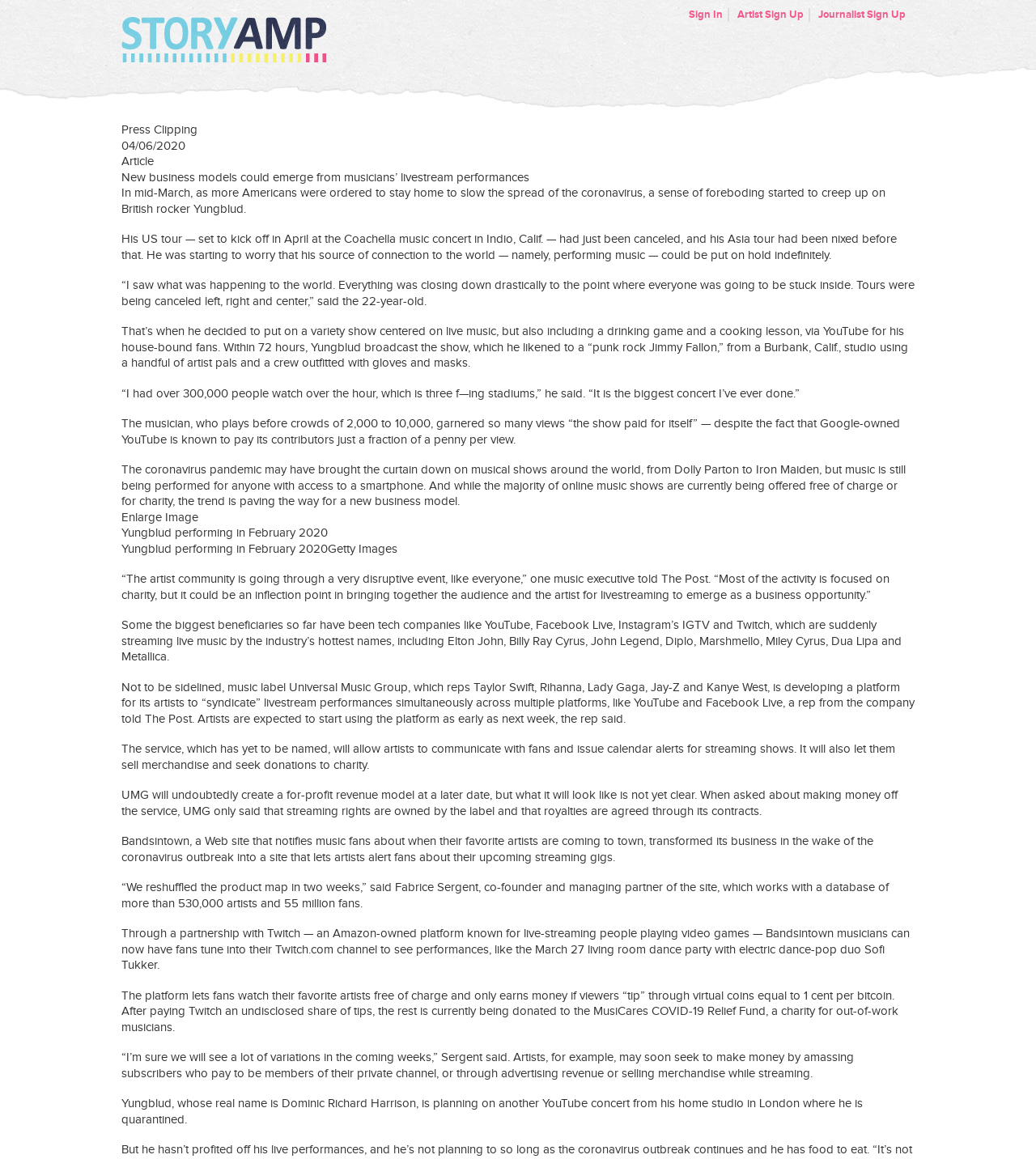Provide your answer to the question using just one word or phrase: What is the name of the charity mentioned in the article?

MusiCares COVID-19 Relief Fund